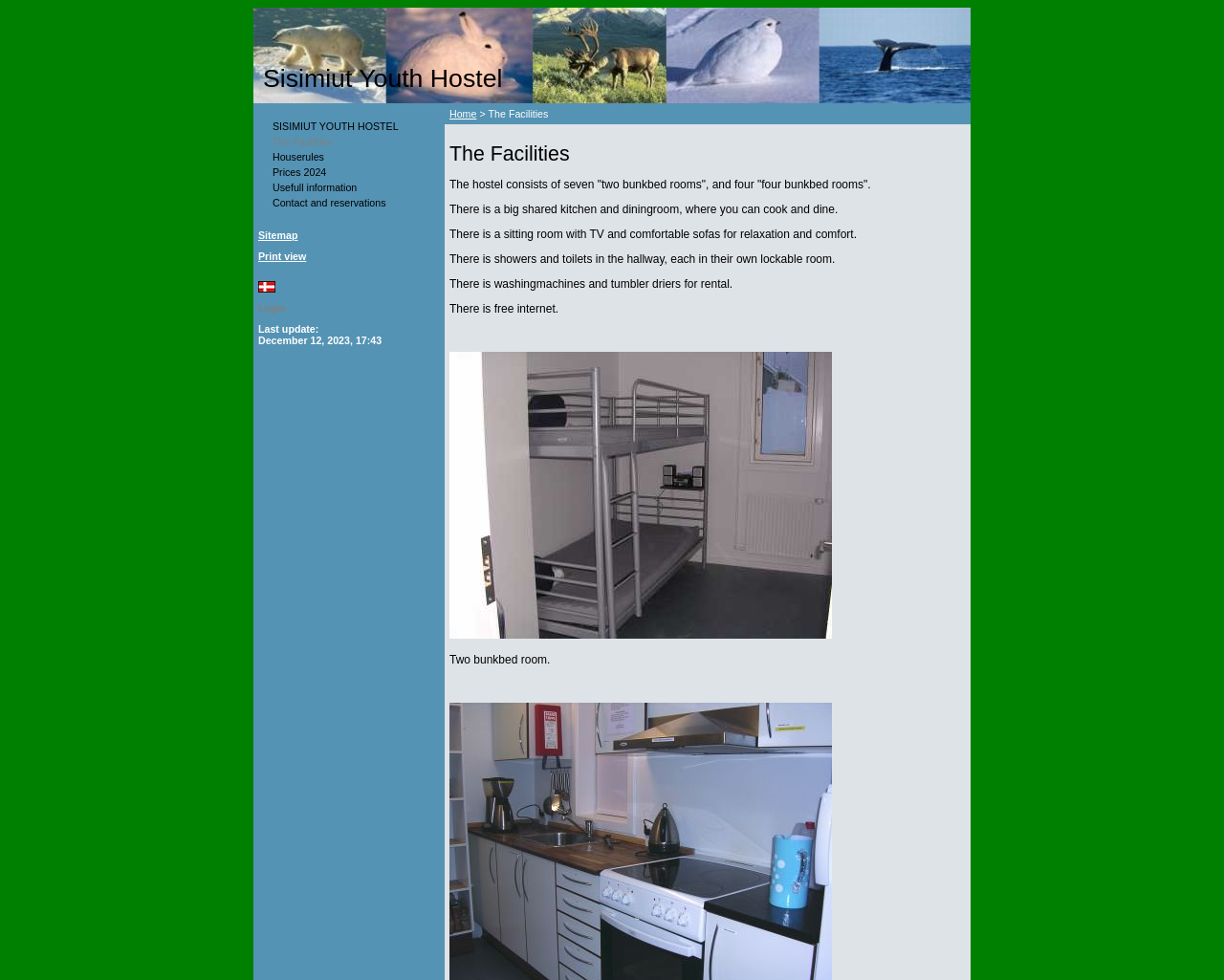Explain the features and main sections of the webpage comprehensively.

The webpage is about Sisimiut Youth Hostel, specifically showcasing its facilities. At the top, there is a header section with the hostel's name, "Sisimiut Youth Hostel", which is repeated twice. Below this, there is a navigation menu with several links, including "Houserules", "Prices 2024", "Usefull information", and "Contact and reservations". 

To the right of the navigation menu, there are additional links, including "Sitemap", "Print view", and language options such as "Danish". The "Danish" link is accompanied by a small flag icon. There is also a "Login" link in this section.

Further down, there is a breadcrumb trail indicating the current page, "The Facilities", which is a subpage of the "Home" page. At the very bottom, there is a footer section with a last update timestamp, "December 12, 2023, 17:43".